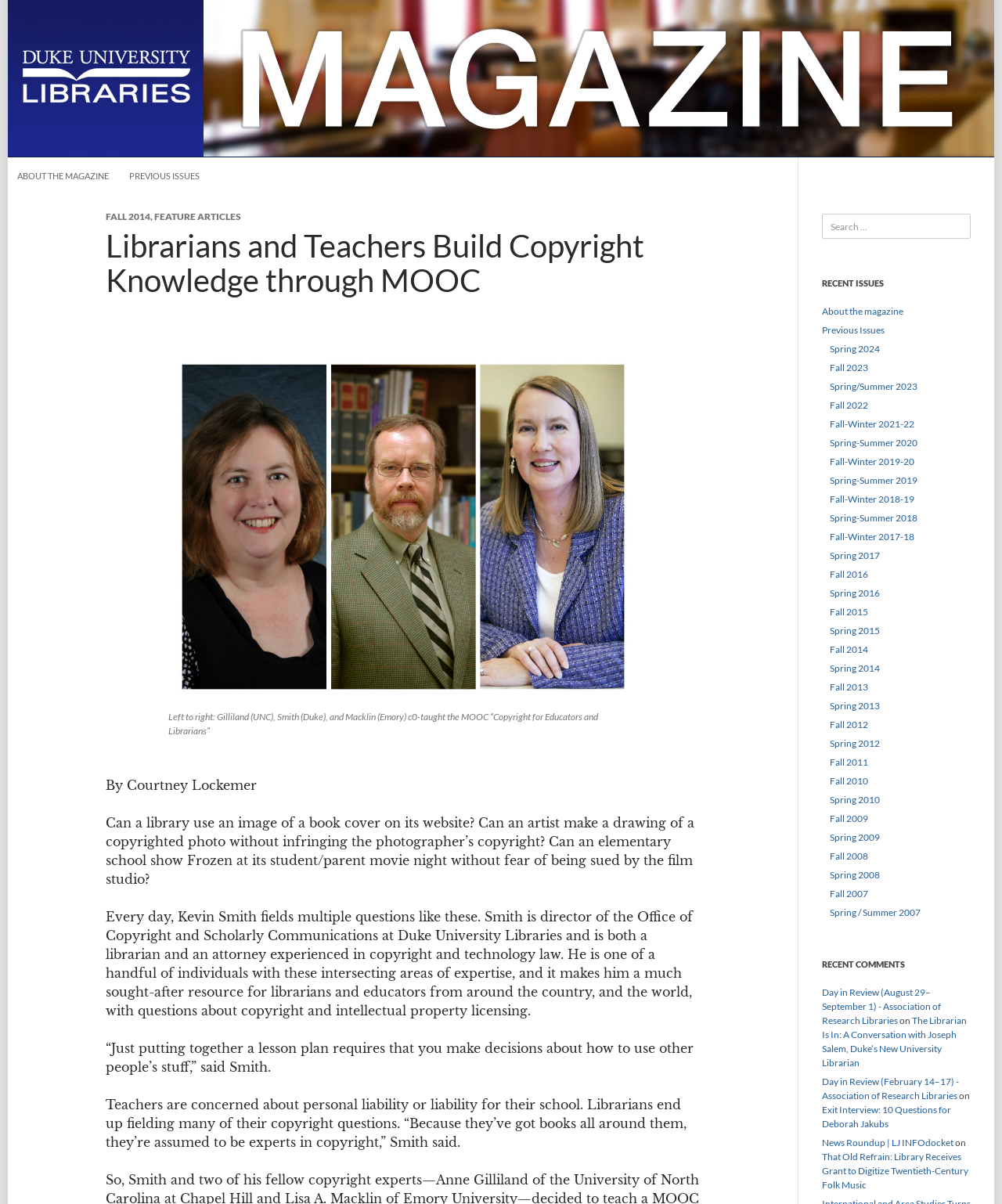Locate the bounding box coordinates of the clickable area needed to fulfill the instruction: "Search for something".

[0.82, 0.178, 0.969, 0.198]